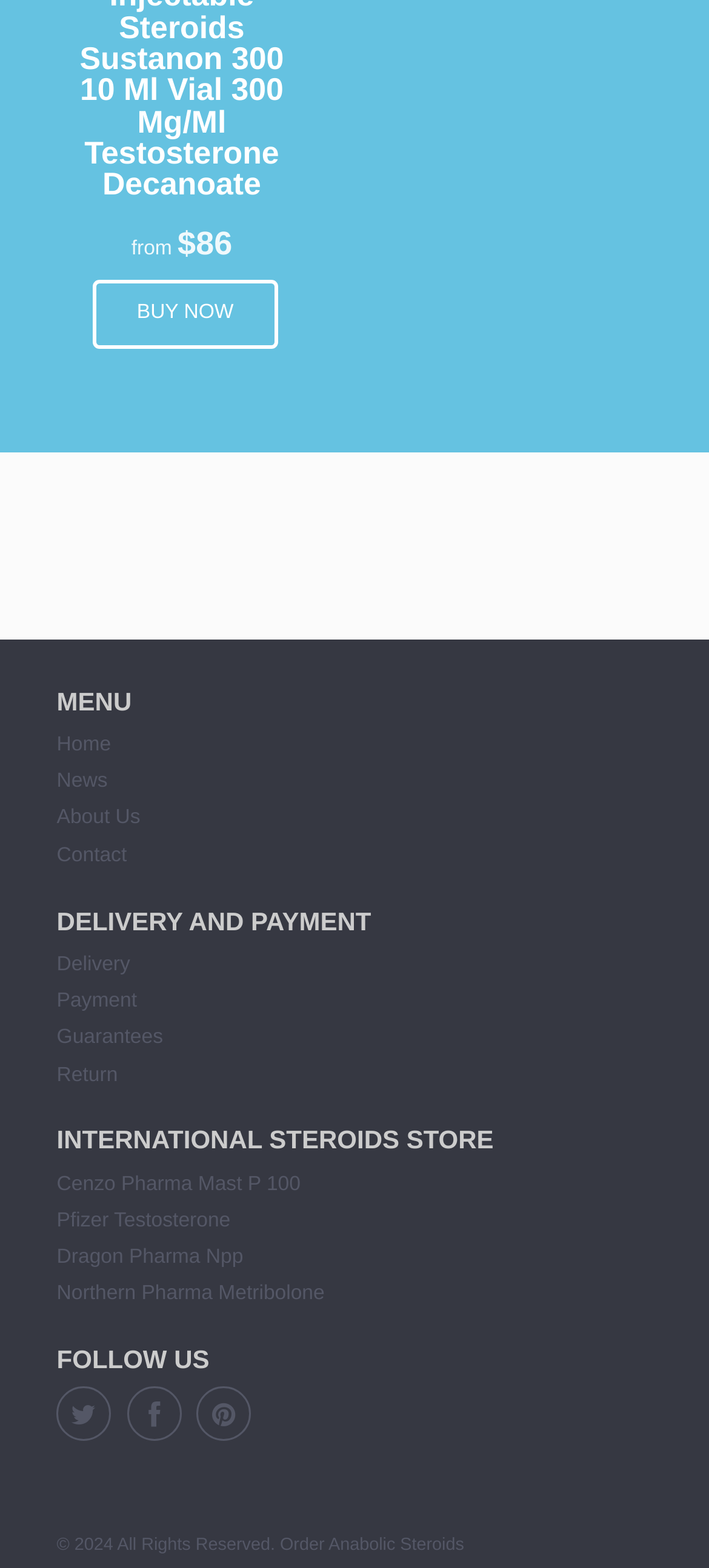Please find the bounding box coordinates of the element that you should click to achieve the following instruction: "Check Delivery". The coordinates should be presented as four float numbers between 0 and 1: [left, top, right, bottom].

[0.08, 0.608, 0.184, 0.622]